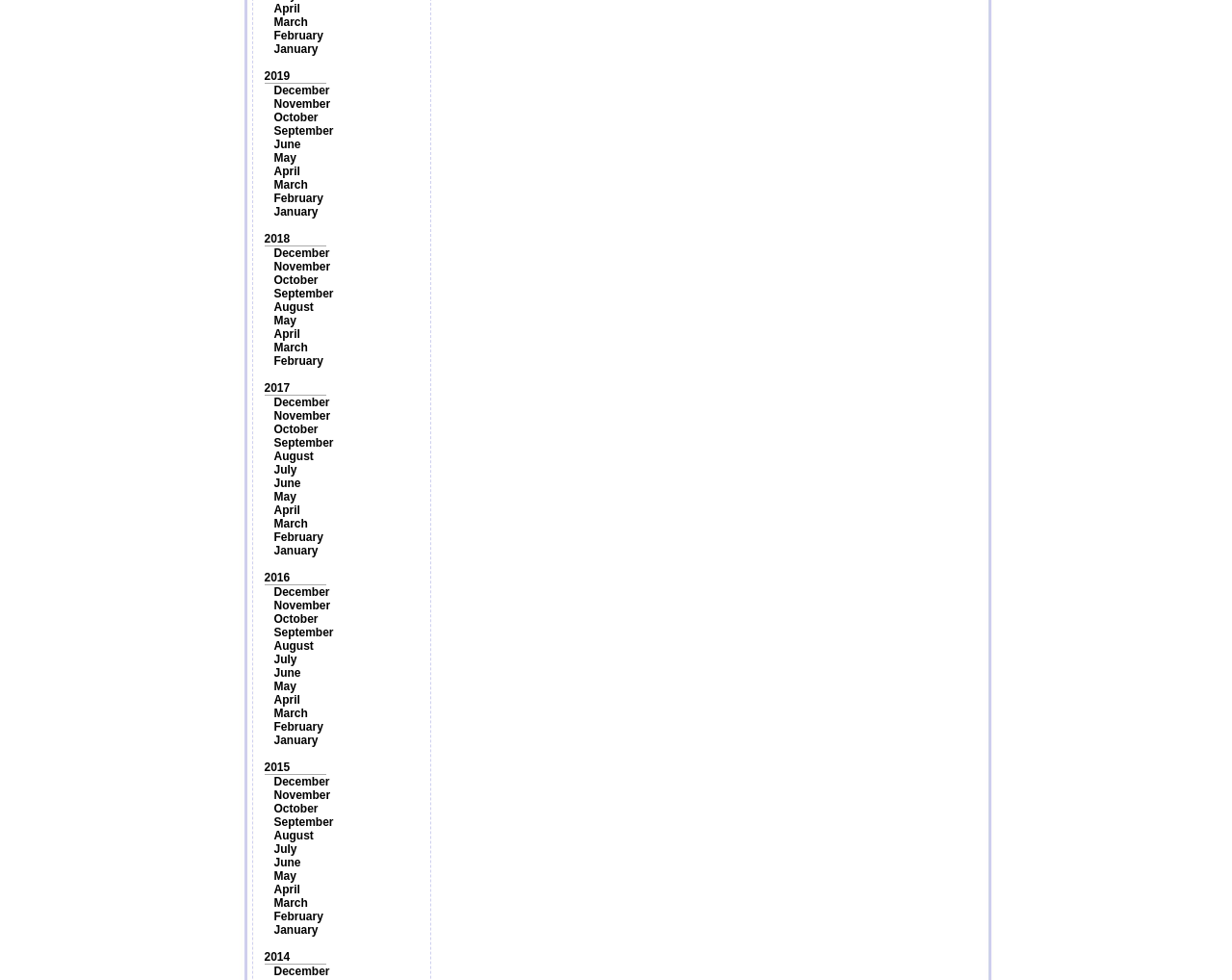For the given element description March, determine the bounding box coordinates of the UI element. The coordinates should follow the format (top-left x, top-left y, bottom-right x, bottom-right y) and be within the range of 0 to 1.

[0.222, 0.915, 0.25, 0.928]